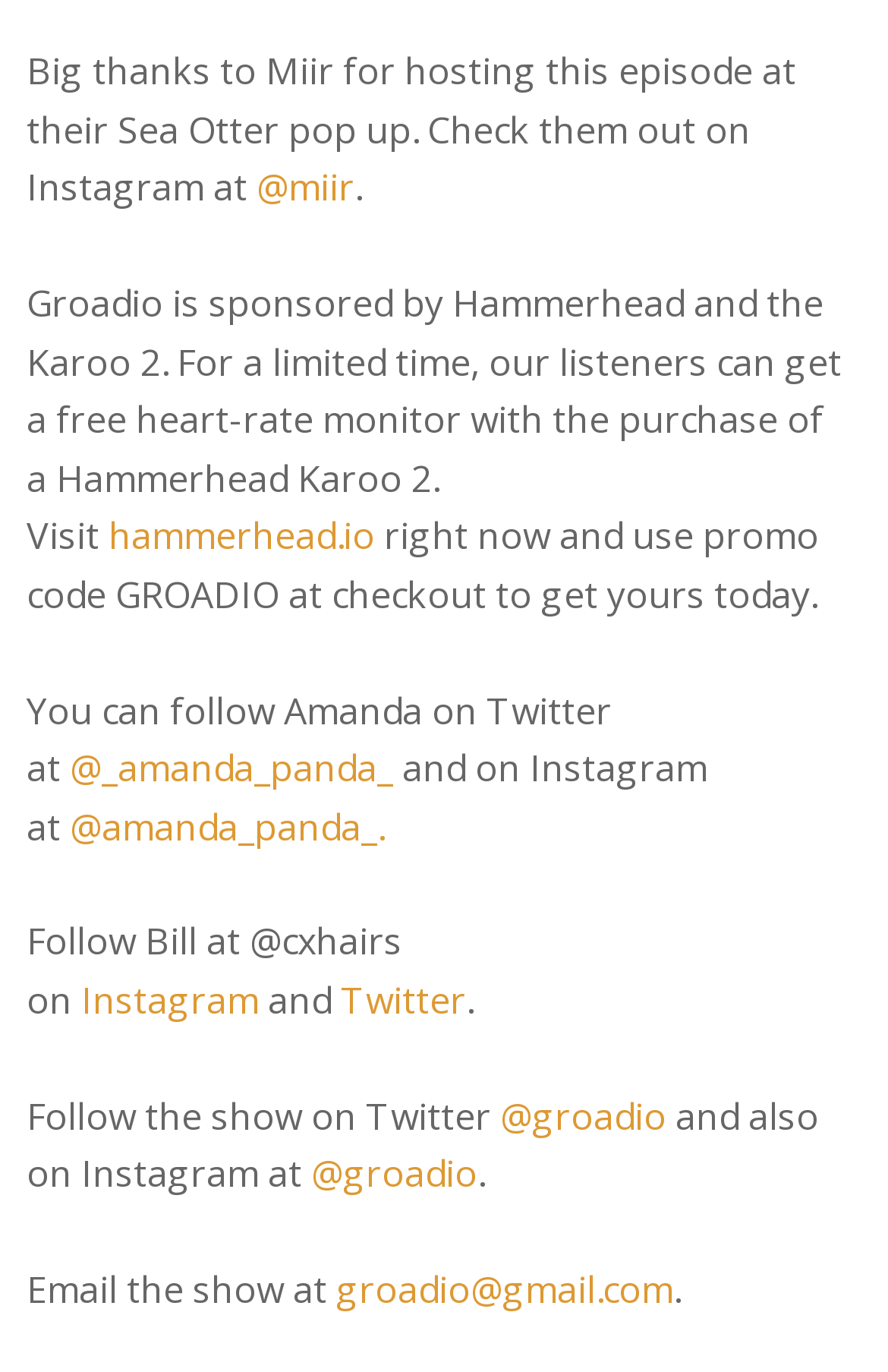Please identify the bounding box coordinates of the clickable element to fulfill the following instruction: "Check out Miir on Instagram". The coordinates should be four float numbers between 0 and 1, i.e., [left, top, right, bottom].

[0.289, 0.119, 0.399, 0.155]